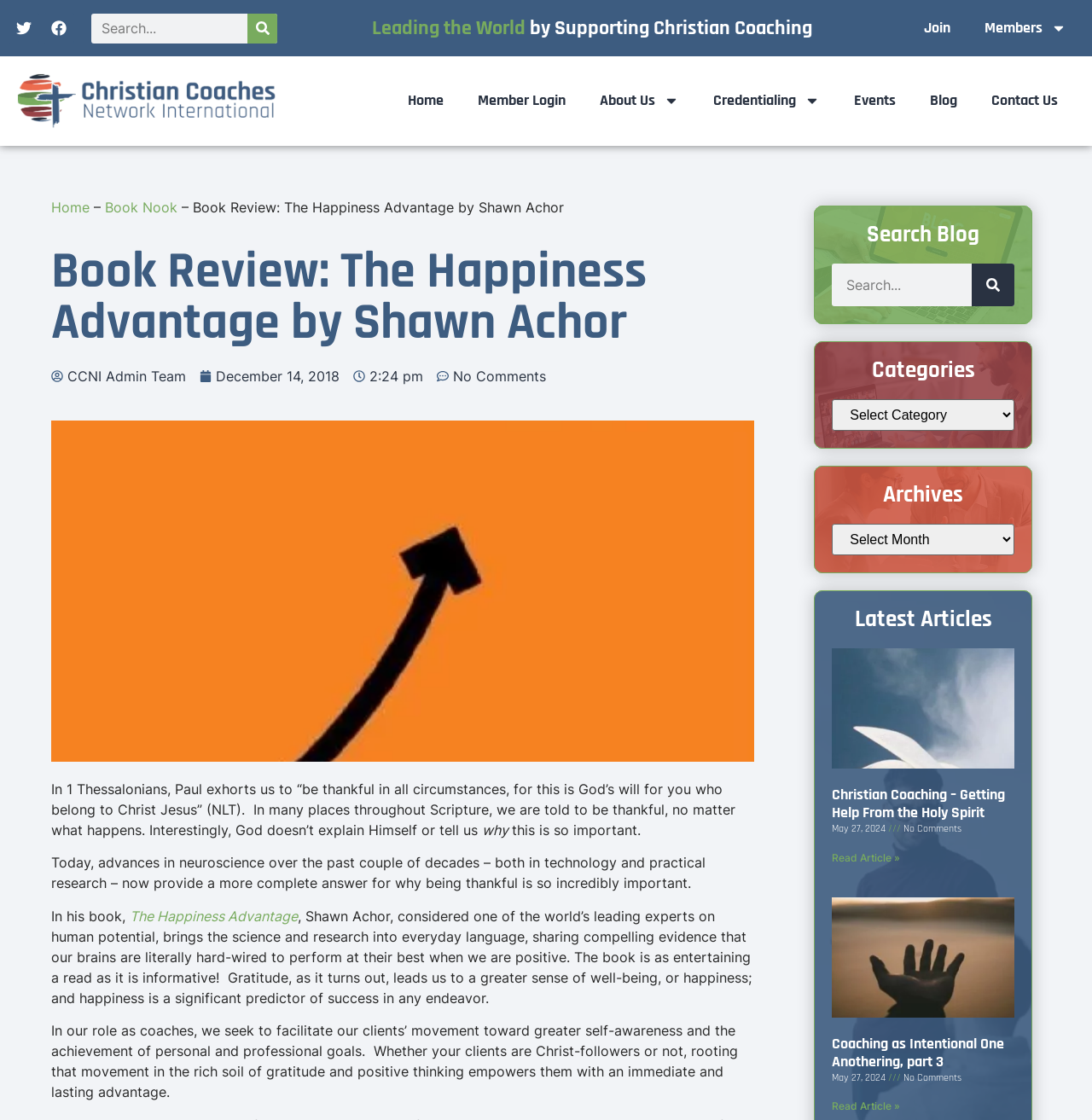Locate the bounding box coordinates of the element that needs to be clicked to carry out the instruction: "Search for a blog post". The coordinates should be given as four float numbers ranging from 0 to 1, i.e., [left, top, right, bottom].

[0.084, 0.012, 0.254, 0.038]